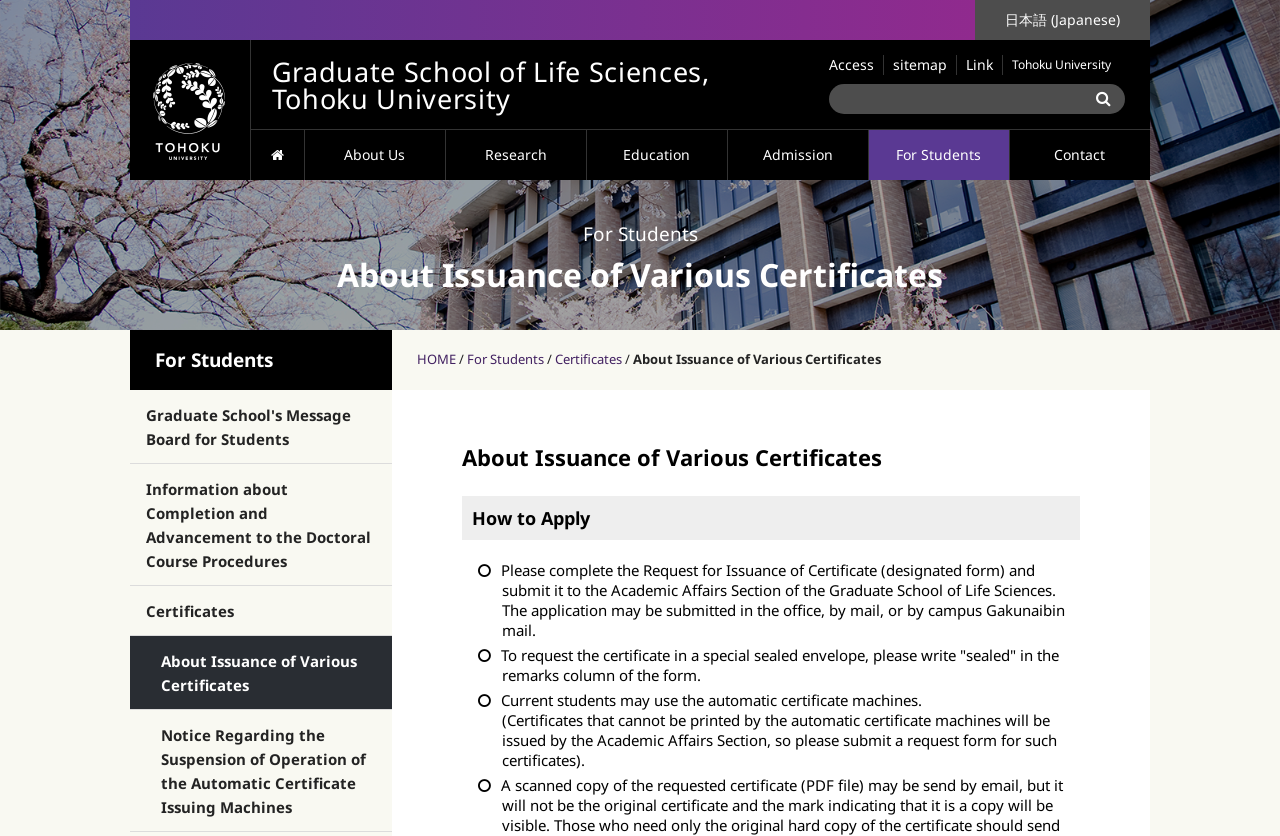Answer this question in one word or a short phrase: What is required to request a certificate in a special sealed envelope?

Write 'sealed' in the remarks column